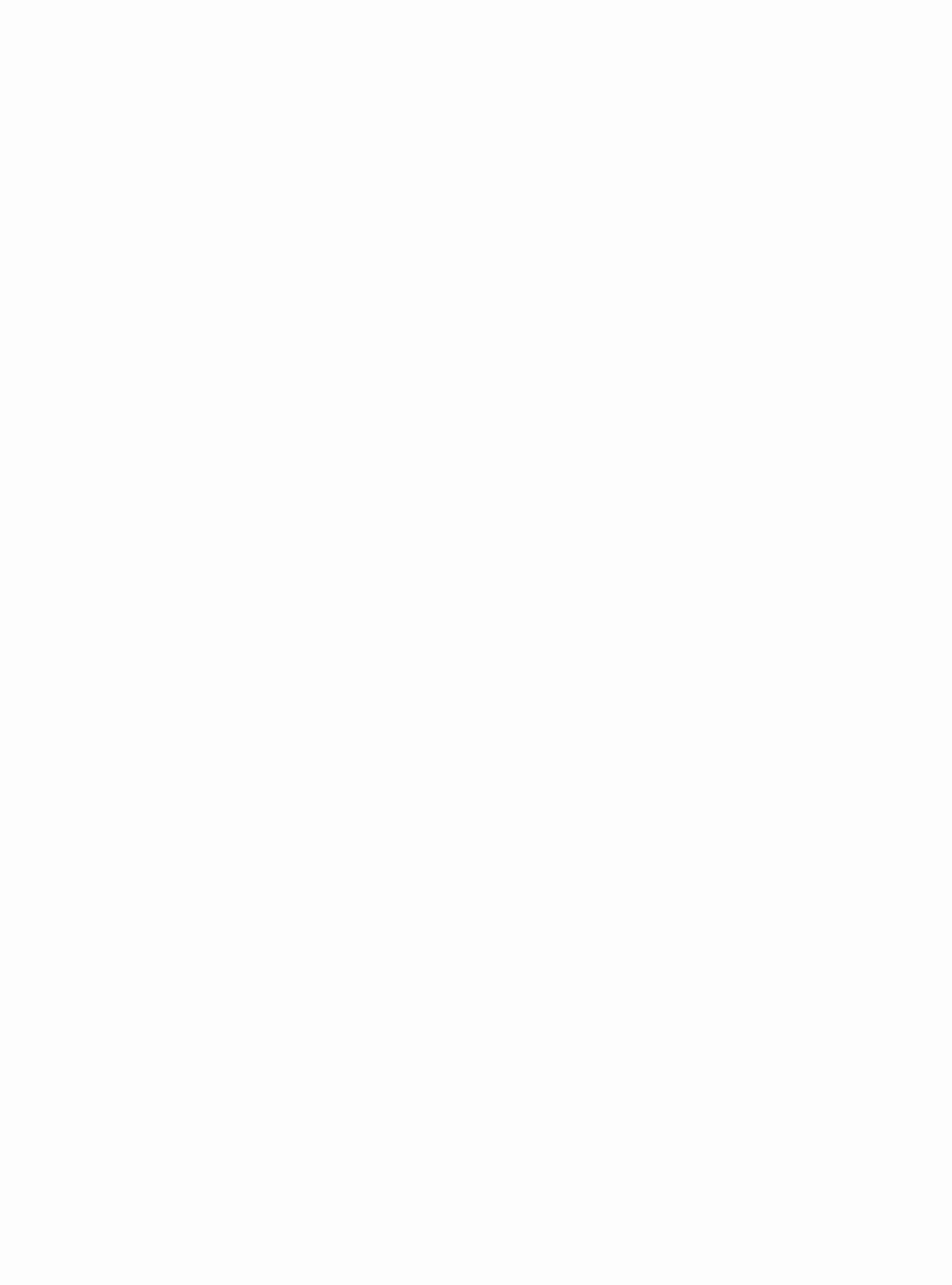Identify the bounding box coordinates for the element that needs to be clicked to fulfill this instruction: "Visit Tsilli Pines' page". Provide the coordinates in the format of four float numbers between 0 and 1: [left, top, right, bottom].

[0.049, 0.788, 0.13, 0.805]